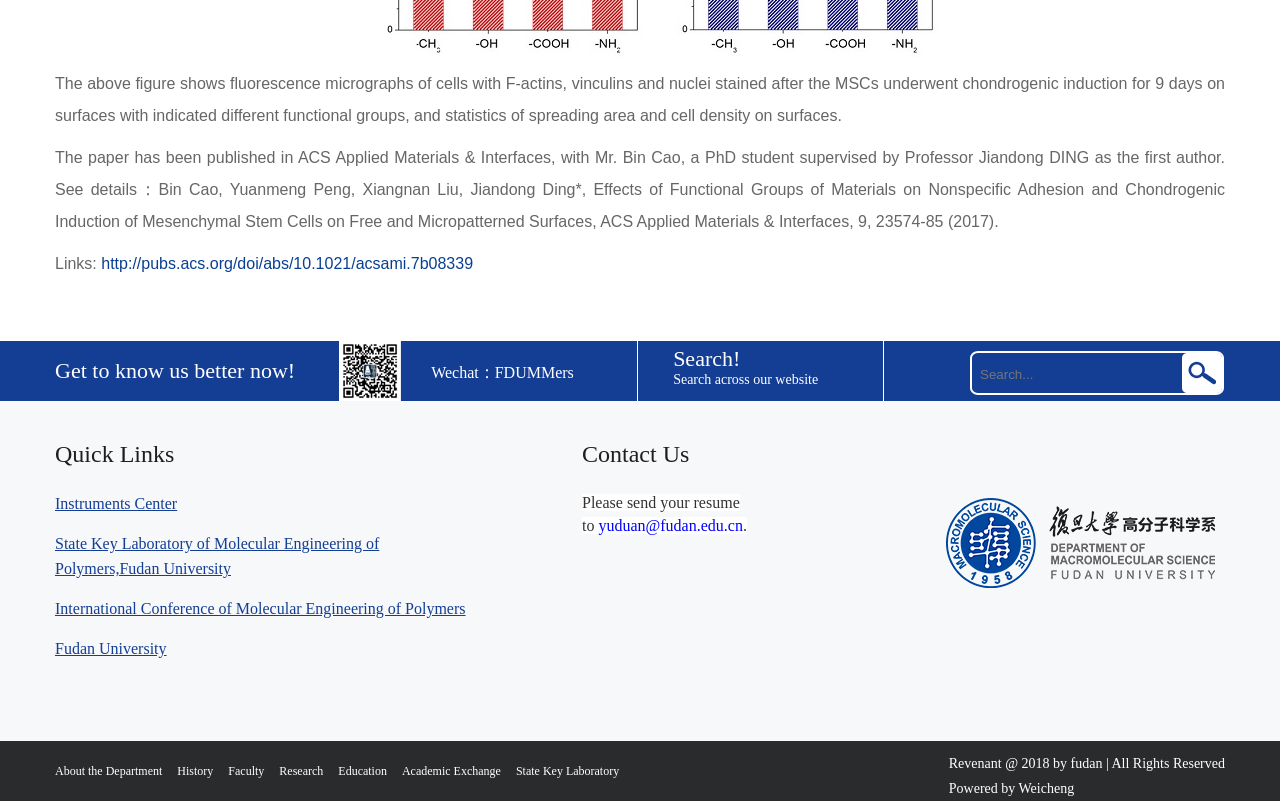Identify the bounding box coordinates for the element you need to click to achieve the following task: "Read the paper published in ACS Applied Materials & Interfaces". Provide the bounding box coordinates as four float numbers between 0 and 1, in the form [left, top, right, bottom].

[0.079, 0.318, 0.37, 0.34]